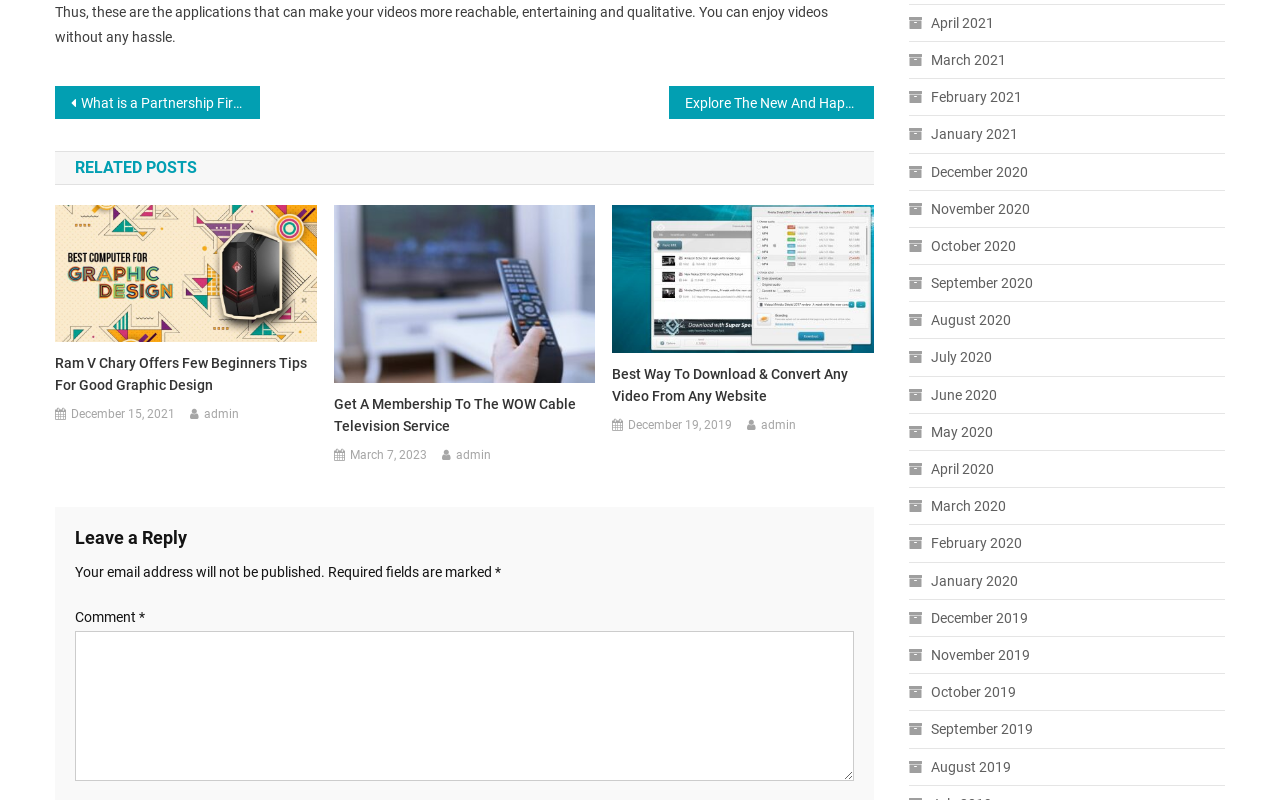Give a concise answer using one word or a phrase to the following question:
How many months are listed in the archive section?

24